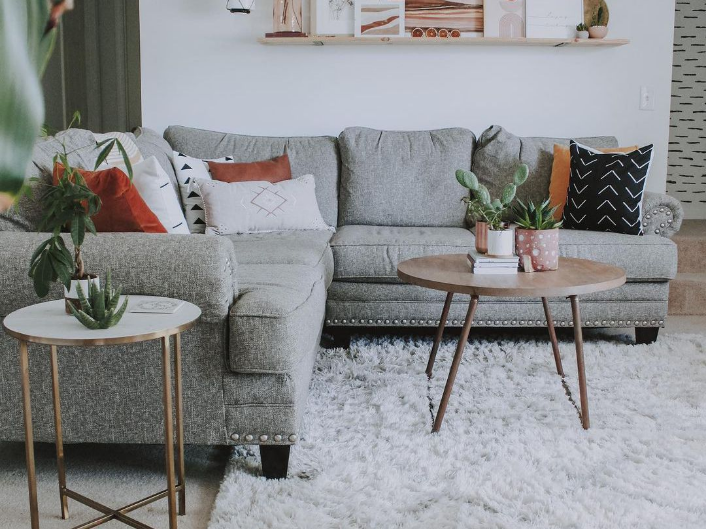Capture every detail in the image and describe it fully.

The image captures a stylish and inviting living room scene designed for comfort and aesthetic appeal. A plush gray sectional couch, adorned with an array of colorful throw pillows, serves as the centerpiece. On one side, a small round table holds a potted plant, adding a touch of greenery. Opposite, a wooden coffee table features a minimalist décor of additional greenery and a book, creating a cozy atmosphere. The room is light and airy, with soft textures provided by a plush, white area rug underfoot. Notably, a shelf mounted on the wall above displays decorative items, contributing to the modern yet homely vibe of the space. The overall design emphasizes a balance of comfort, color, and subtle elegance, making it an ideal spot for relaxation or social gatherings.